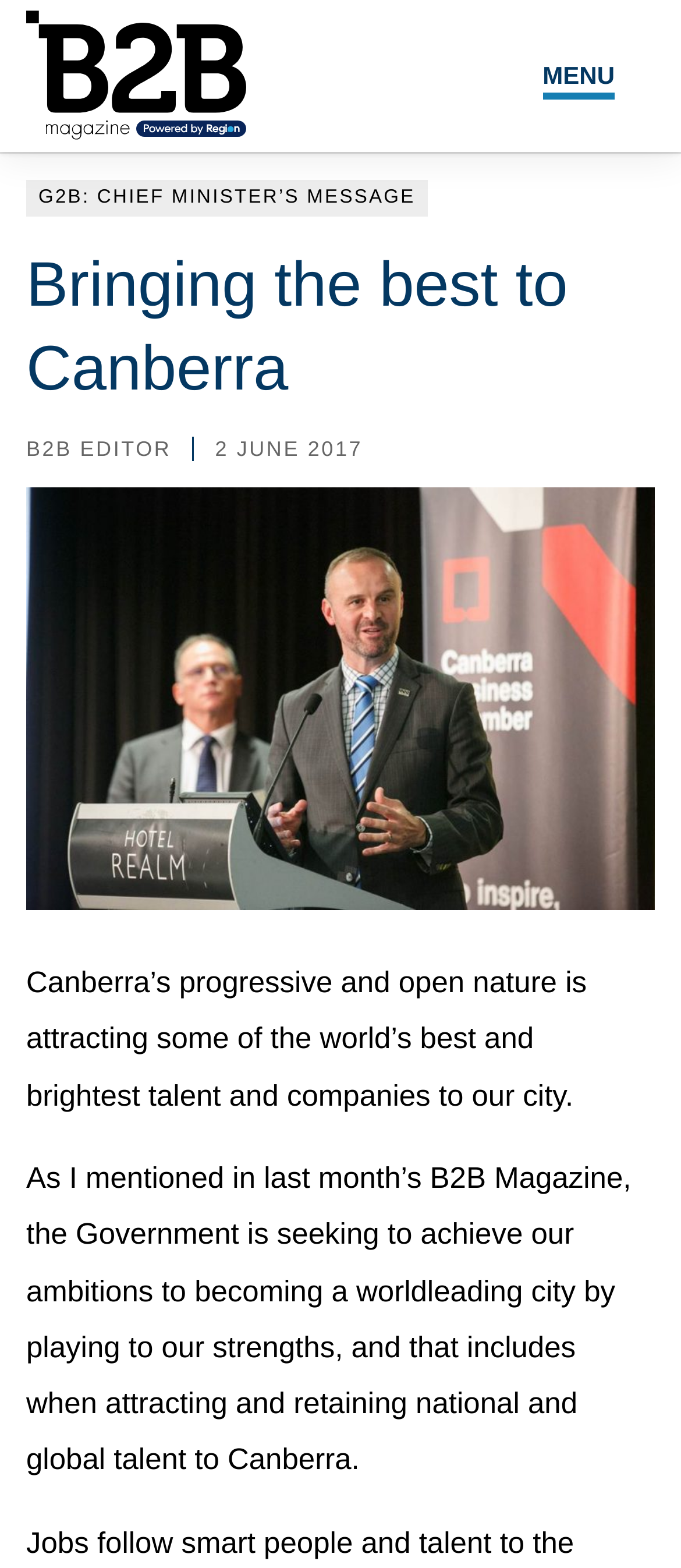Please provide a brief answer to the question using only one word or phrase: 
Is there a search function on the webpage?

Yes